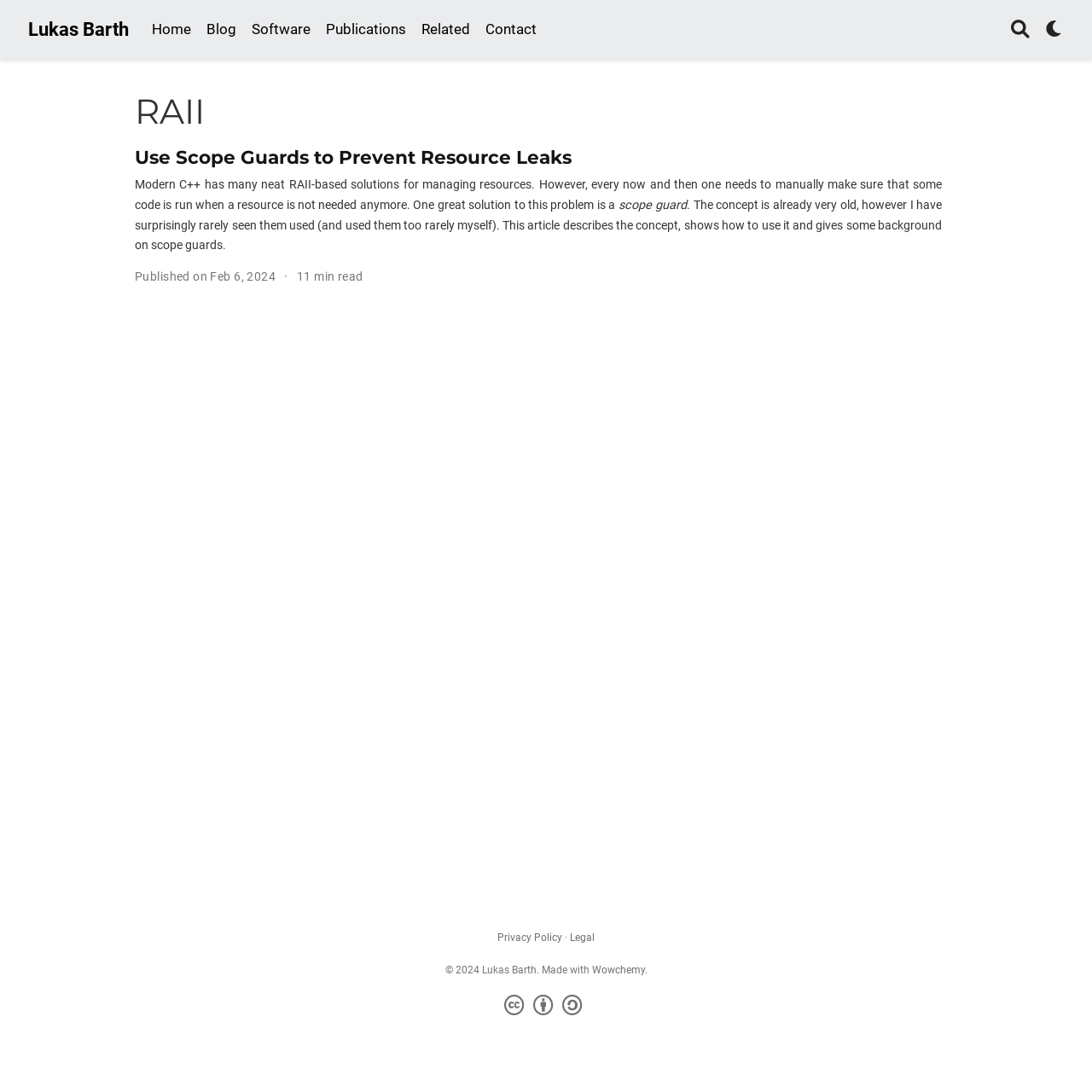Using the provided element description: "aria-label="Display preferences"", identify the bounding box coordinates. The coordinates should be four floats between 0 and 1 in the order [left, top, right, bottom].

[0.957, 0.017, 0.974, 0.038]